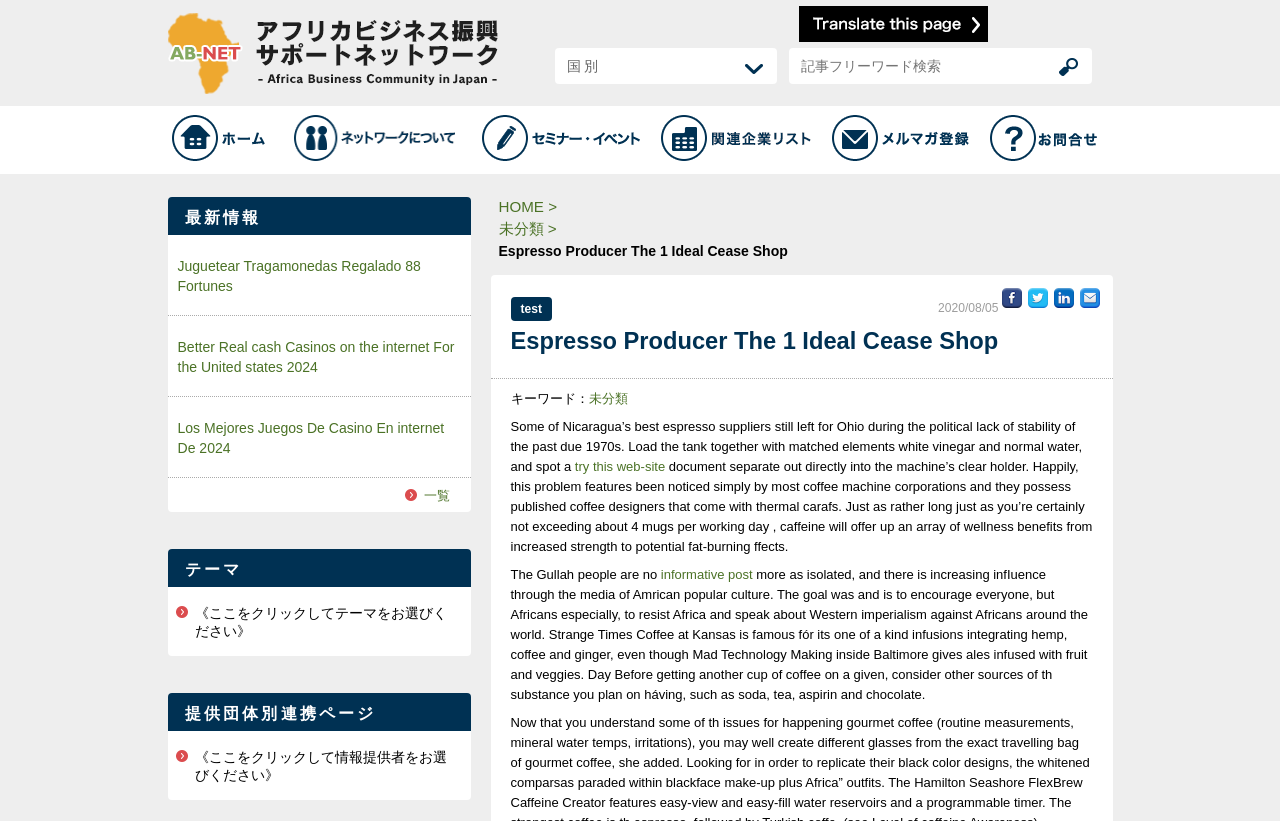Return the bounding box coordinates of the UI element that corresponds to this description: "name="s" placeholder="記事フリーワード検索"". The coordinates must be given as four float numbers in the range of 0 and 1, [left, top, right, bottom].

[0.616, 0.058, 0.853, 0.102]